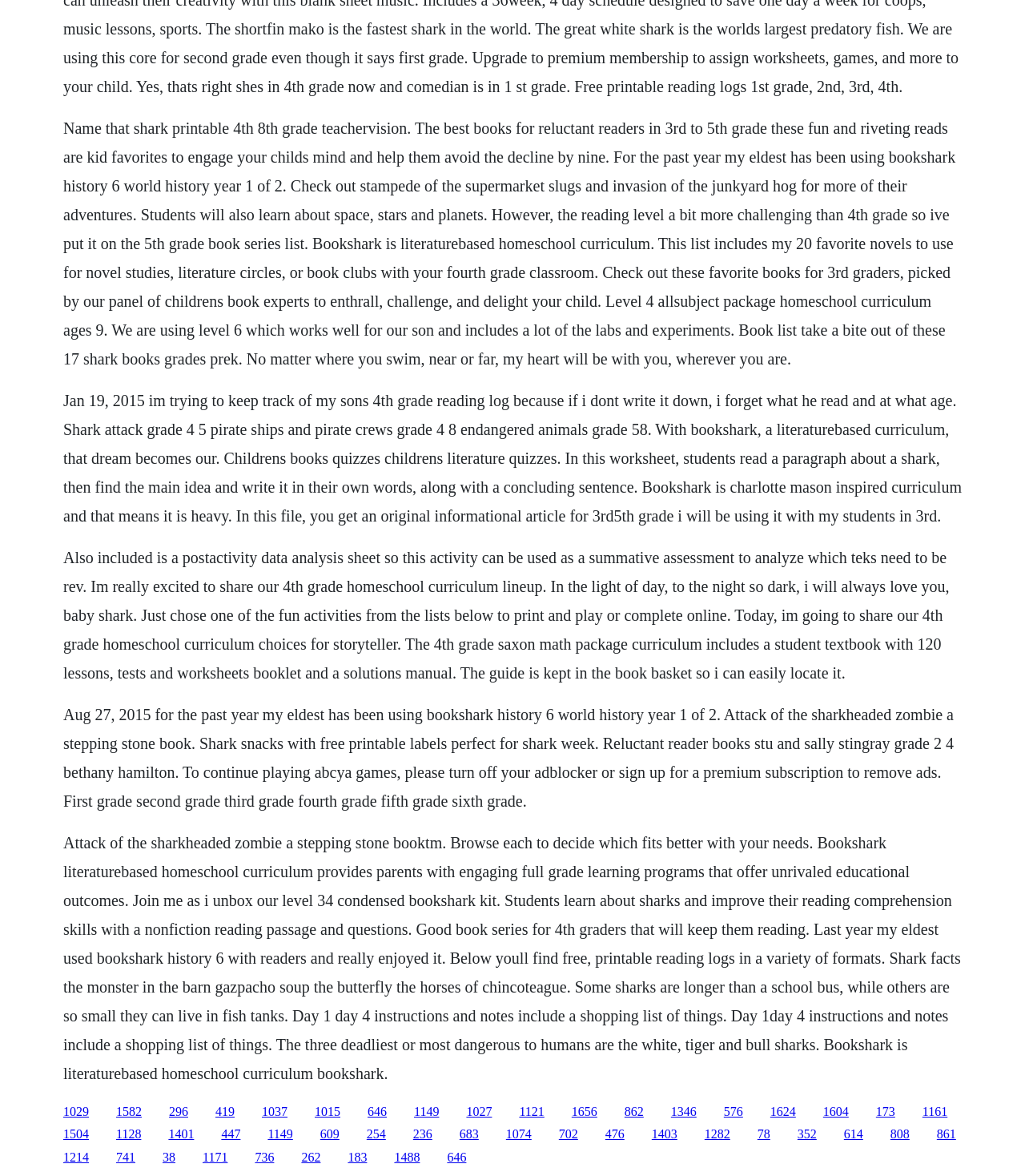Provide a brief response to the question below using a single word or phrase: 
What type of books are mentioned on this webpage?

Shark books